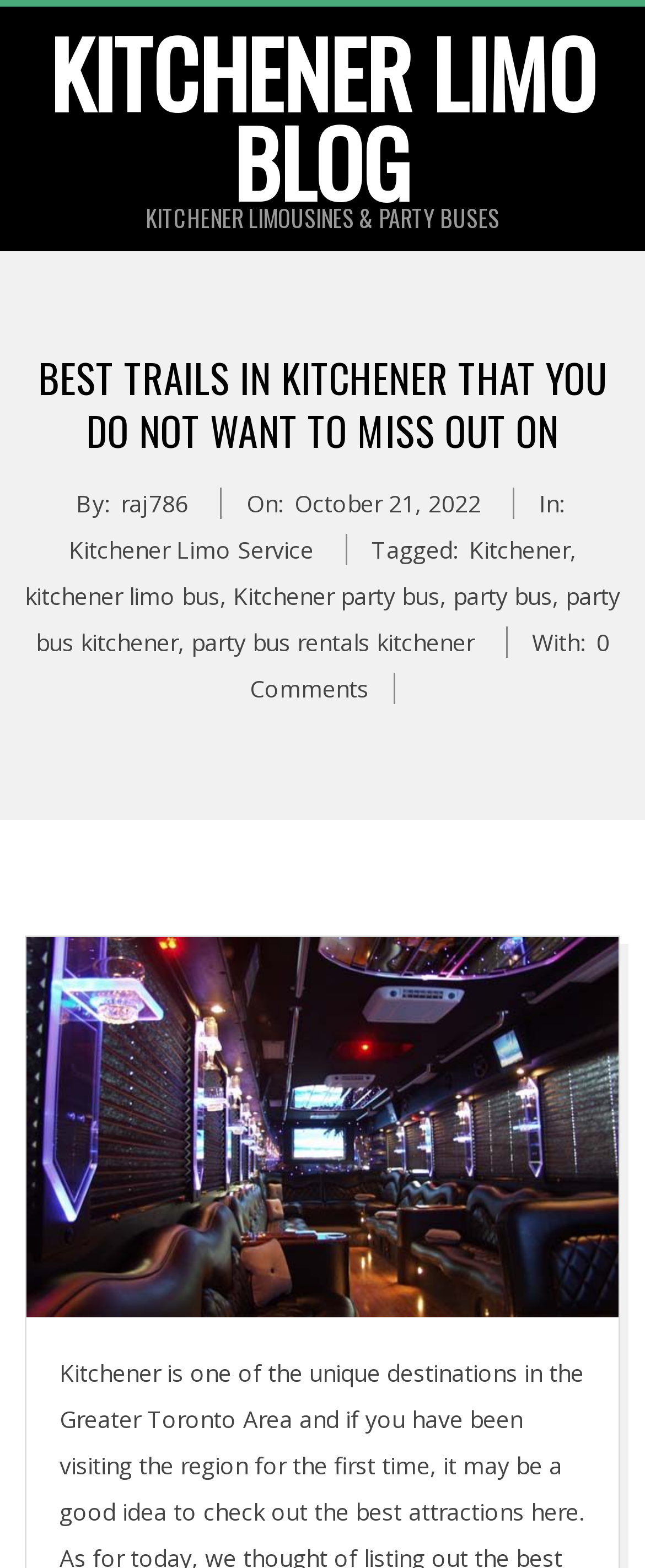What is the date of the article?
Answer with a single word or short phrase according to what you see in the image.

Friday, October 21, 2022, 10:32 am